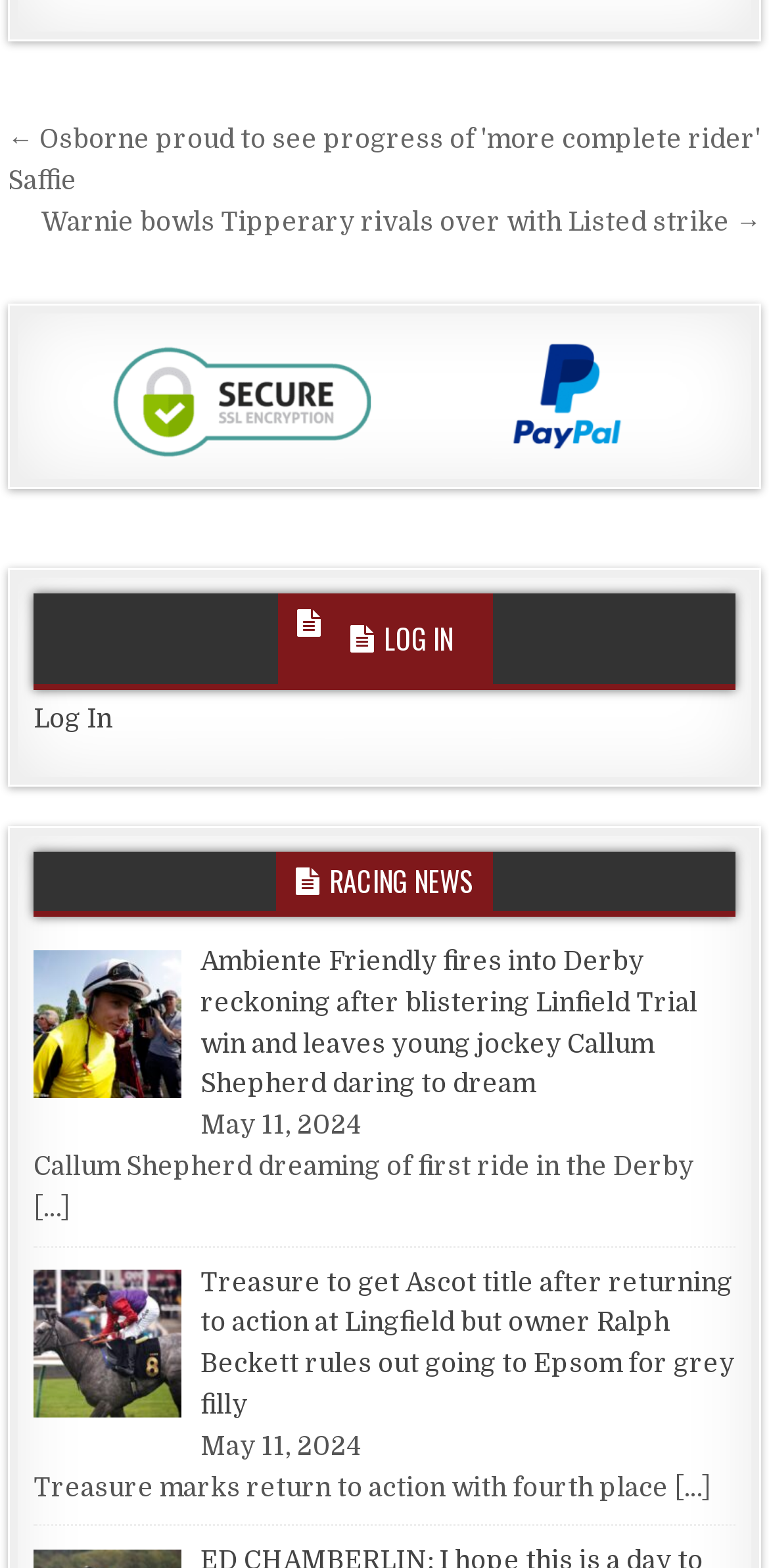Provide the bounding box coordinates of the HTML element described by the text: "Log In".

[0.043, 0.449, 0.146, 0.468]